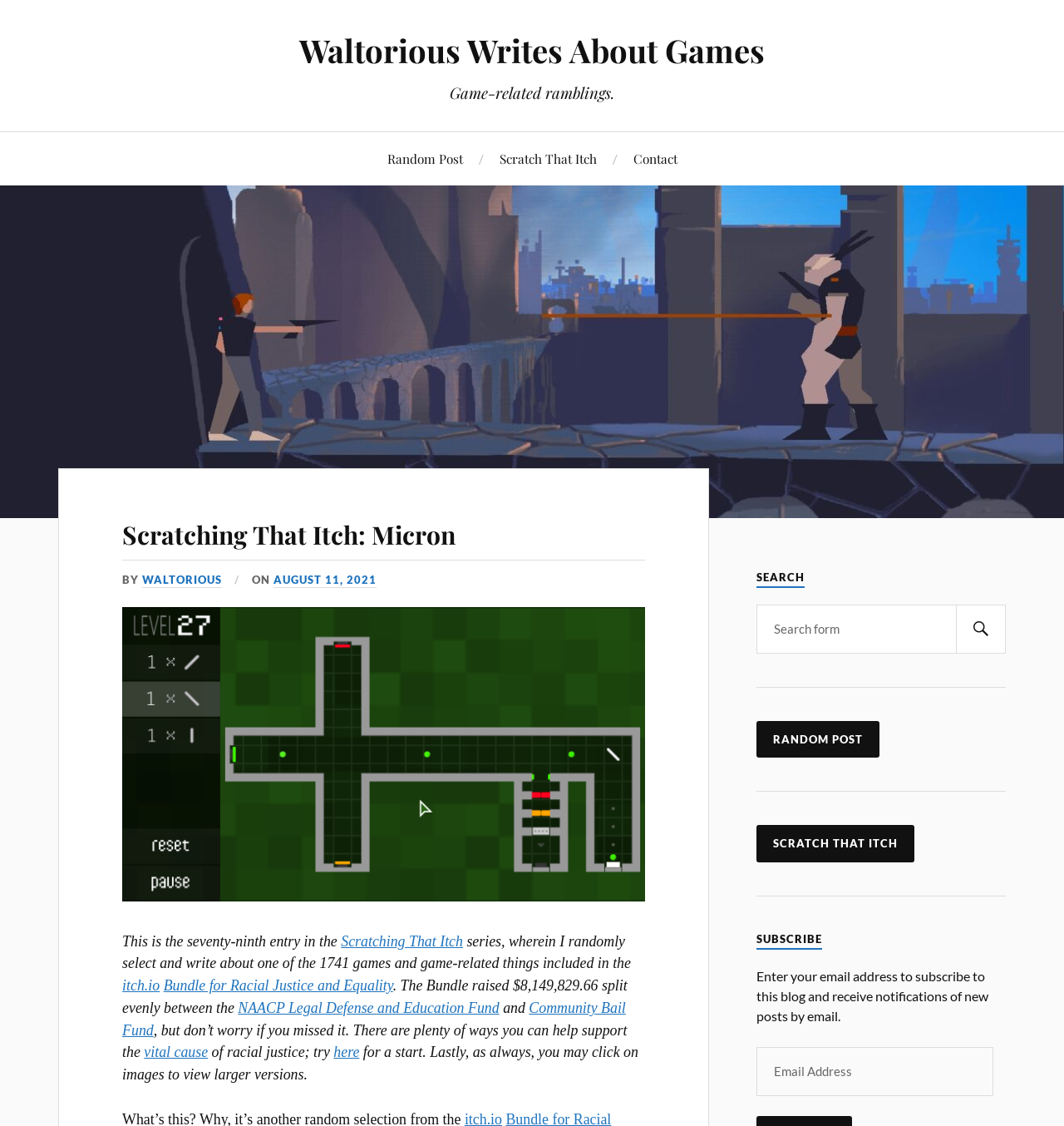What is the main topic of this blog?
Offer a detailed and full explanation in response to the question.

Based on the webpage content, especially the heading 'Game-related ramblings.' and the text 'Scratching That Itch: Micron', it can be inferred that the main topic of this blog is games.